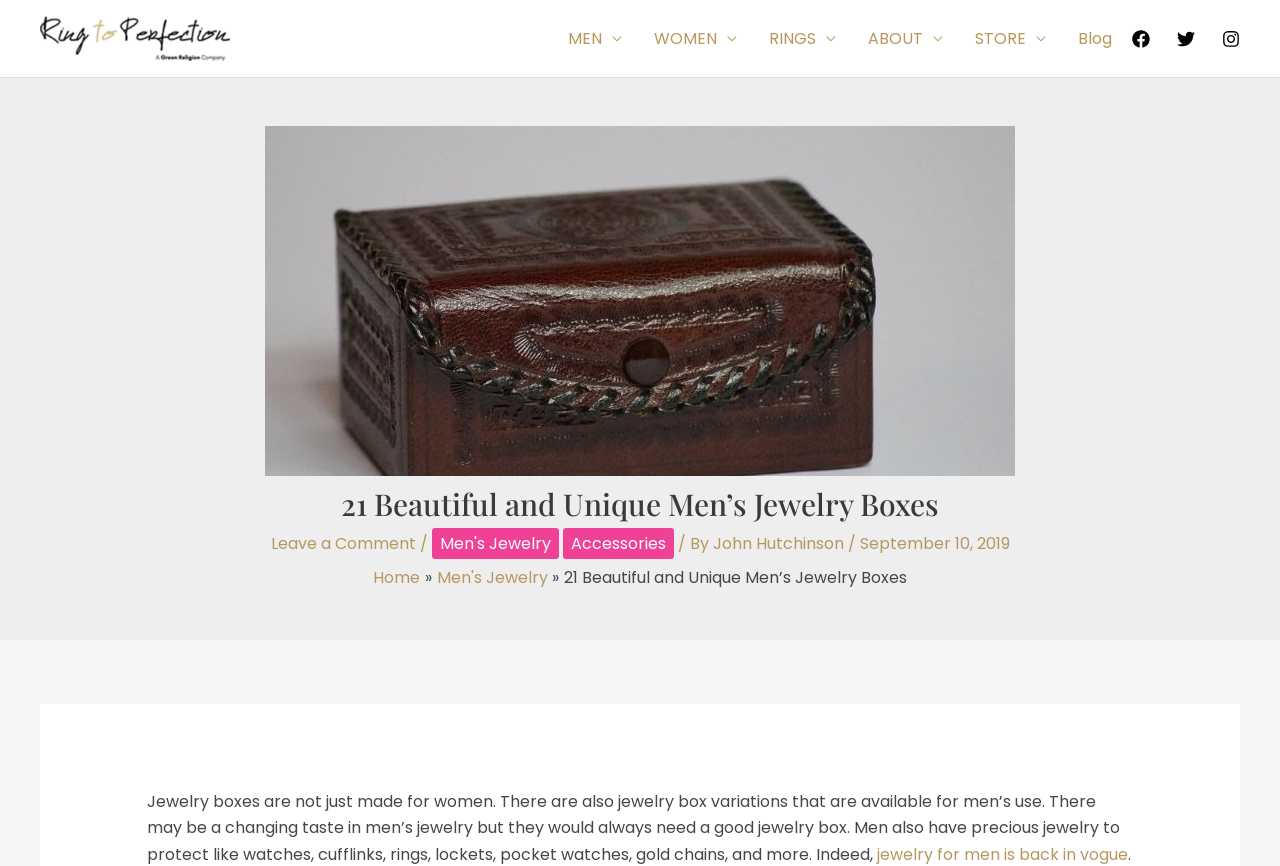Determine the bounding box coordinates of the element that should be clicked to execute the following command: "Leave a comment on the article".

[0.211, 0.614, 0.325, 0.641]